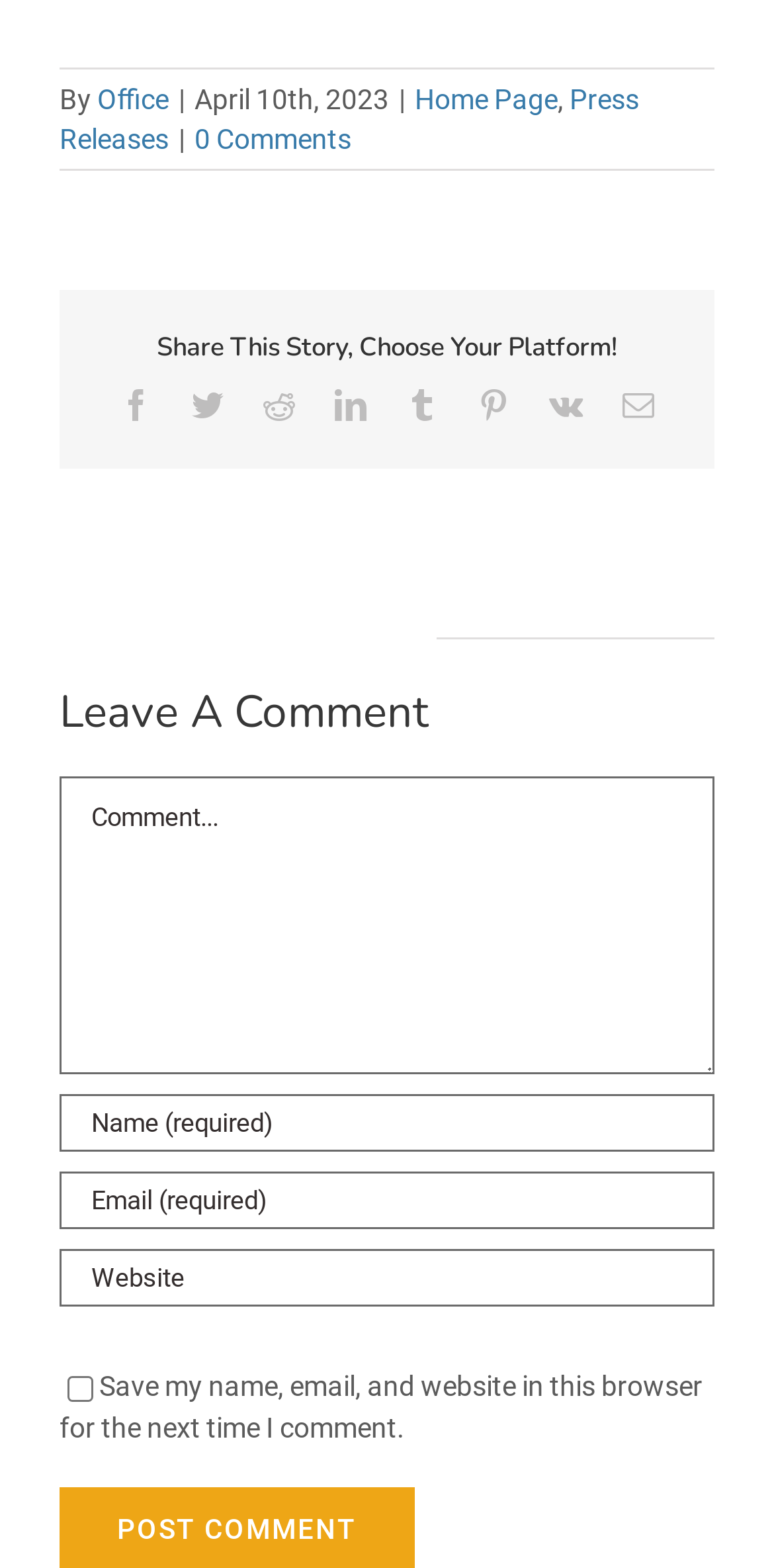Determine the bounding box coordinates of the region that needs to be clicked to achieve the task: "Check the save my name checkbox".

[0.087, 0.878, 0.121, 0.894]